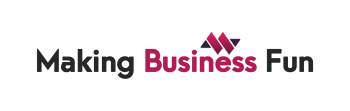Detail every aspect of the image in your caption.

The image features the logo of "Making Business Fun," prominently displaying the title in a bold, modern font. The word "Business" is highlighted in a striking shade of red, emphasizing its importance within the overall playful and engaging theme. Accompanying the text are stylish graphical elements, including abstract shapes that add a sense of creativity and dynamism to the design. This logo captures the essence of a blog or platform aimed at making the often serious world of business more enjoyable and accessible to its audience.